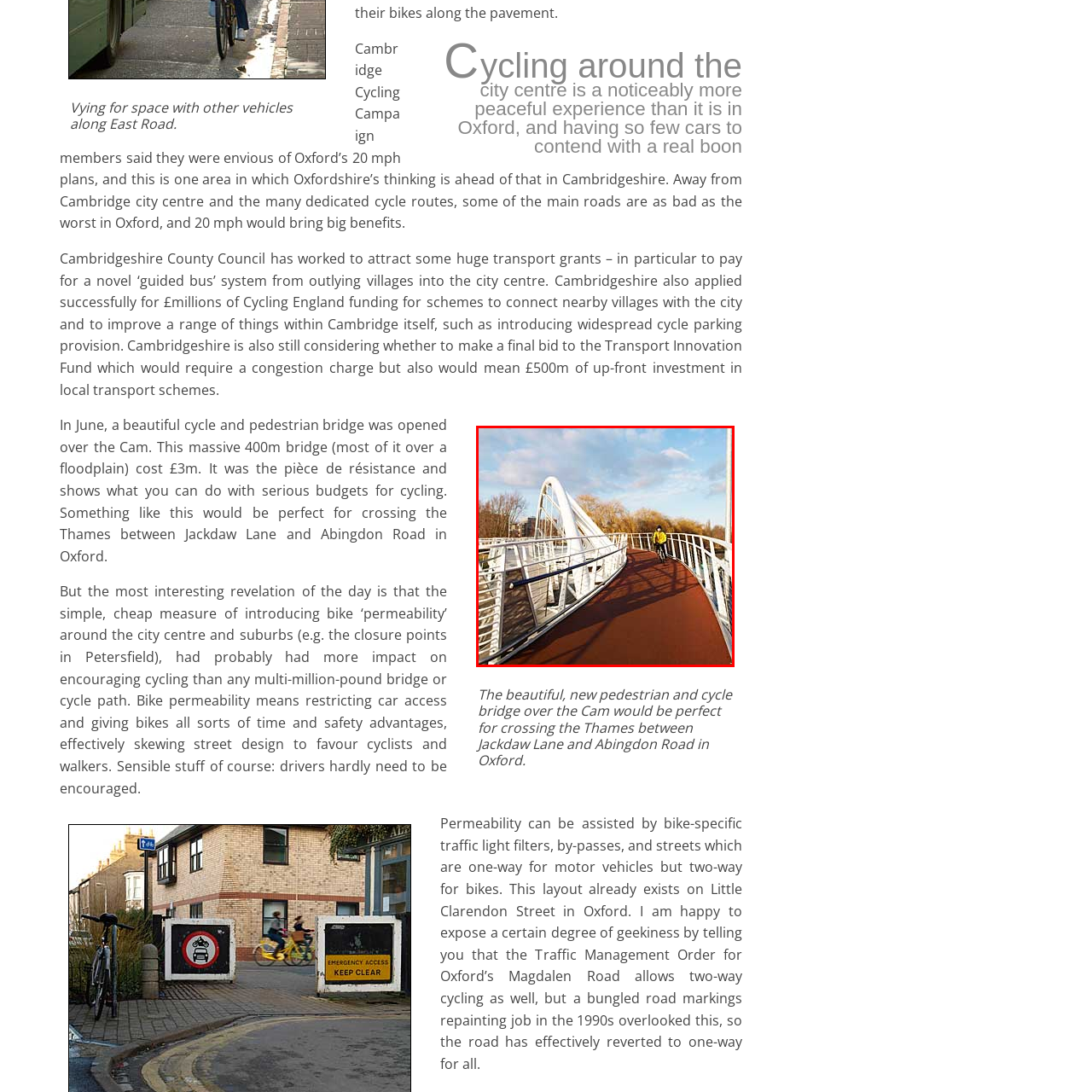Give a detailed account of the picture within the red bounded area.

The image showcases a beautifully designed cycle and pedestrian bridge, illuminated by natural light against a serene daytime backdrop. A cyclist dressed in a bright yellow jacket is seen riding along the gracefully contoured pathway of the bridge, which features a modern, white architectural design. This 400-meter bridge spans a floodplain over the Cam and is celebrated for its substantial £3 million investment aimed at enhancing cycling infrastructure in the area. It serves as a vital connection point, highlighting the city's commitment to promoting cycling as a sustainable mode of transport. The bridge exemplifies how thoughtful design can elevate the cycling experience while providing safe, dedicated space for cyclists and pedestrians alike.